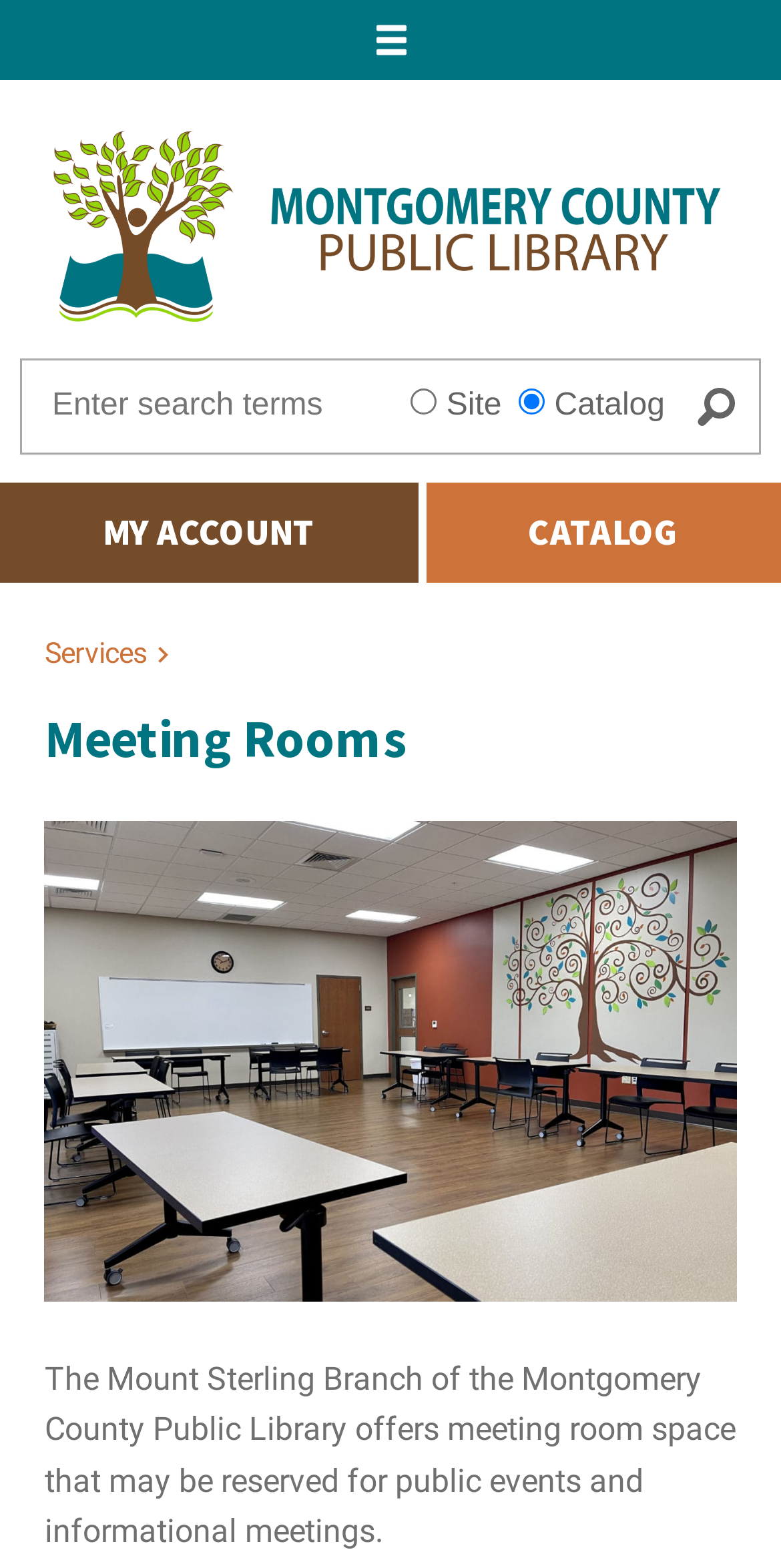What is the name of the branch that offers meeting room space?
Answer the question using a single word or phrase, according to the image.

Mount Sterling Branch